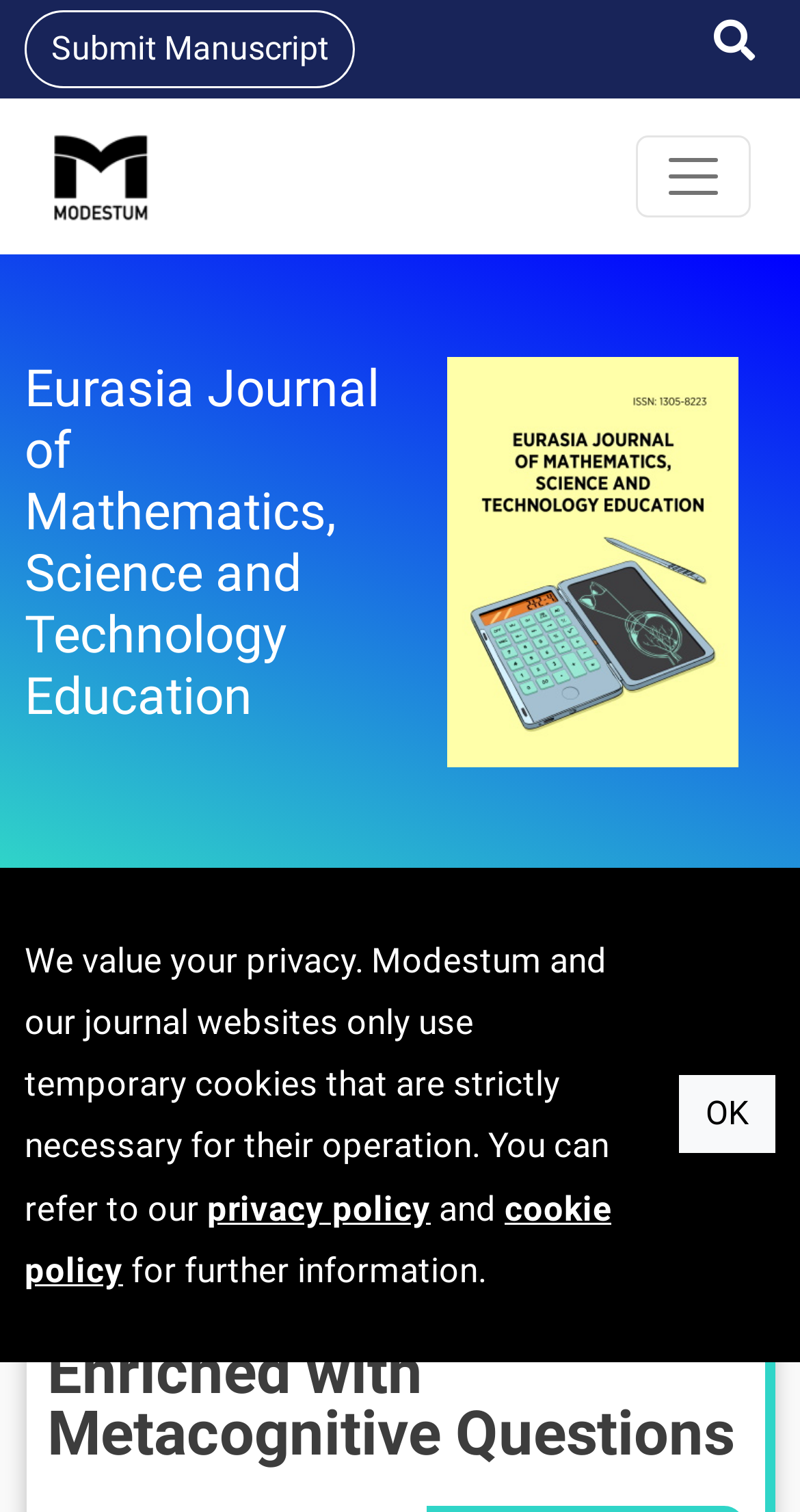What is the name of the journal?
Give a detailed and exhaustive answer to the question.

I found the answer by looking at the heading element on the webpage, which is 'Eurasia Journal of Mathematics, Science and Technology Education'.